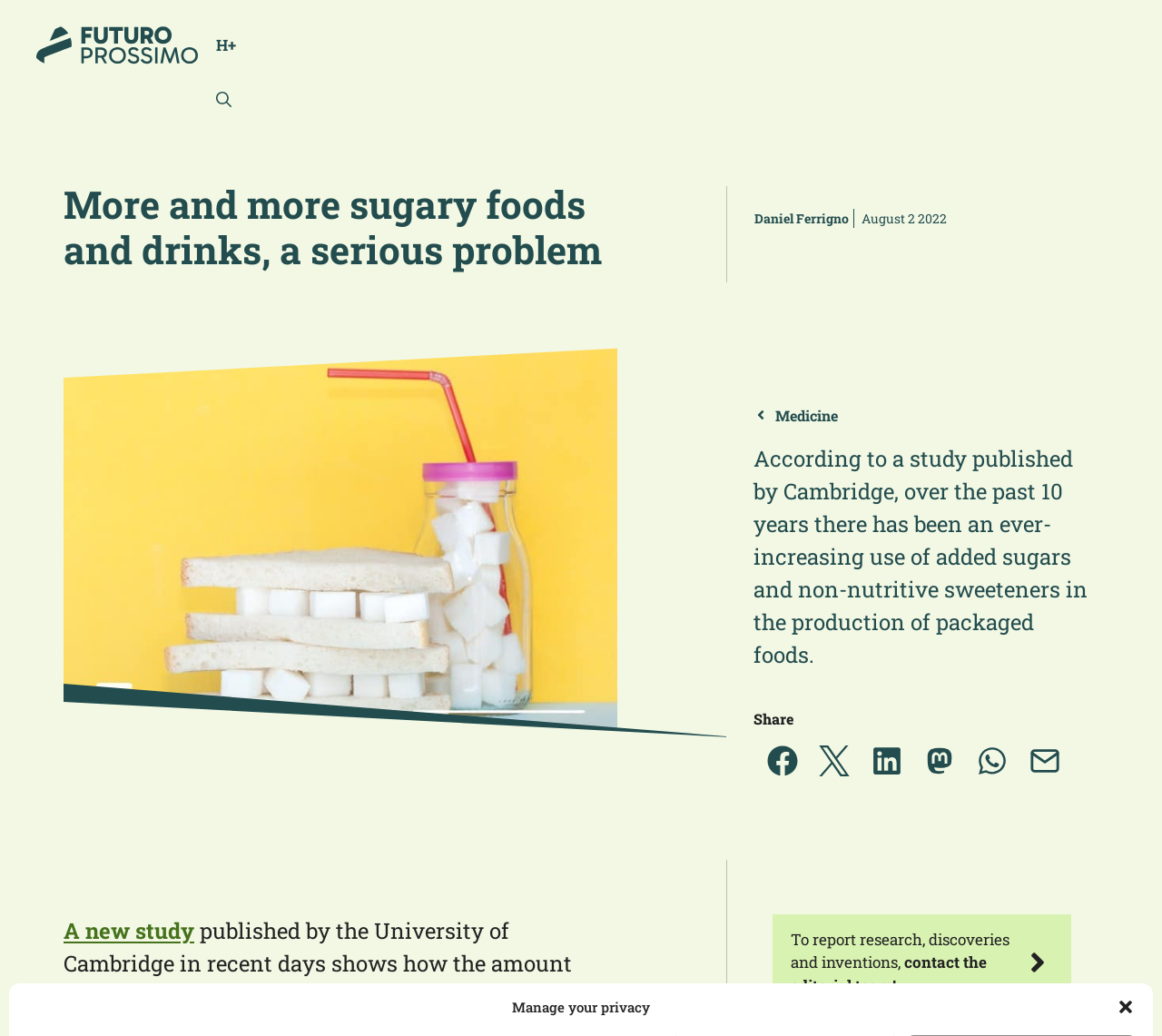Please identify the bounding box coordinates of the area that needs to be clicked to fulfill the following instruction: "Read the article by Daniel Ferrigno."

[0.649, 0.201, 0.73, 0.22]